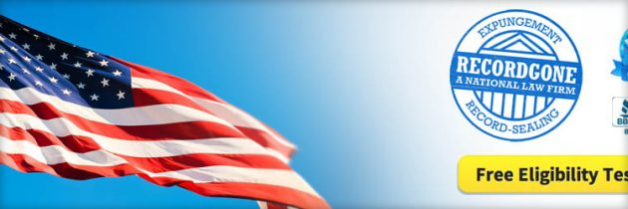Generate an elaborate caption that covers all aspects of the image.

The image prominently features a waving American flag, symbolizing patriotism and national pride, positioned on the left side. To the right, there is a circular logo for "Recordgone," which indicates it is a national law firm specializing in expungement and record-sealing, reinforcing its commitment to aiding individuals in clearing their legal records. Below the logo is a bright yellow button that reads "Free Eligibility Testing," promoting a complimentary service for potential clients interested in determining their eligibility for expungement. The background blends into a soft blue, enhancing the focus on the elements while conveying a sense of trust and professionalism.